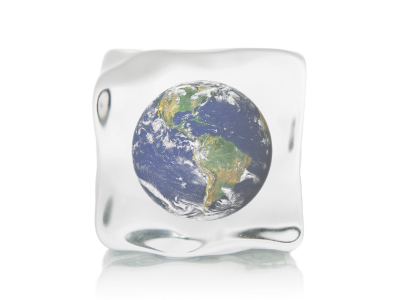What is the relevance of this imagery?
Refer to the screenshot and respond with a concise word or phrase.

Climate change discussions